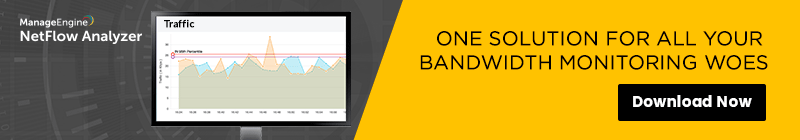Give a thorough explanation of the image.

The image showcases a promotional banner for the ManageEngine NetFlow Analyzer, highlighting its capabilities in traffic monitoring and bandwidth analysis. On the left side, a graphical representation of network traffic data is displayed, illustrating various metrics over time, which signifies the tool's ability to provide comprehensive insights into bandwidth utilization. The right side of the banner features a bold call-to-action stating, "ONE SOLUTION FOR ALL YOUR BANDWIDTH MONITORING WOES," accompanied by a prominent "Download Now" button, encouraging users to explore the benefits of the software for efficient network management. This banner is designed to attract attention and promote the effectiveness of the NetFlow Analyzer in solving network performance issues.